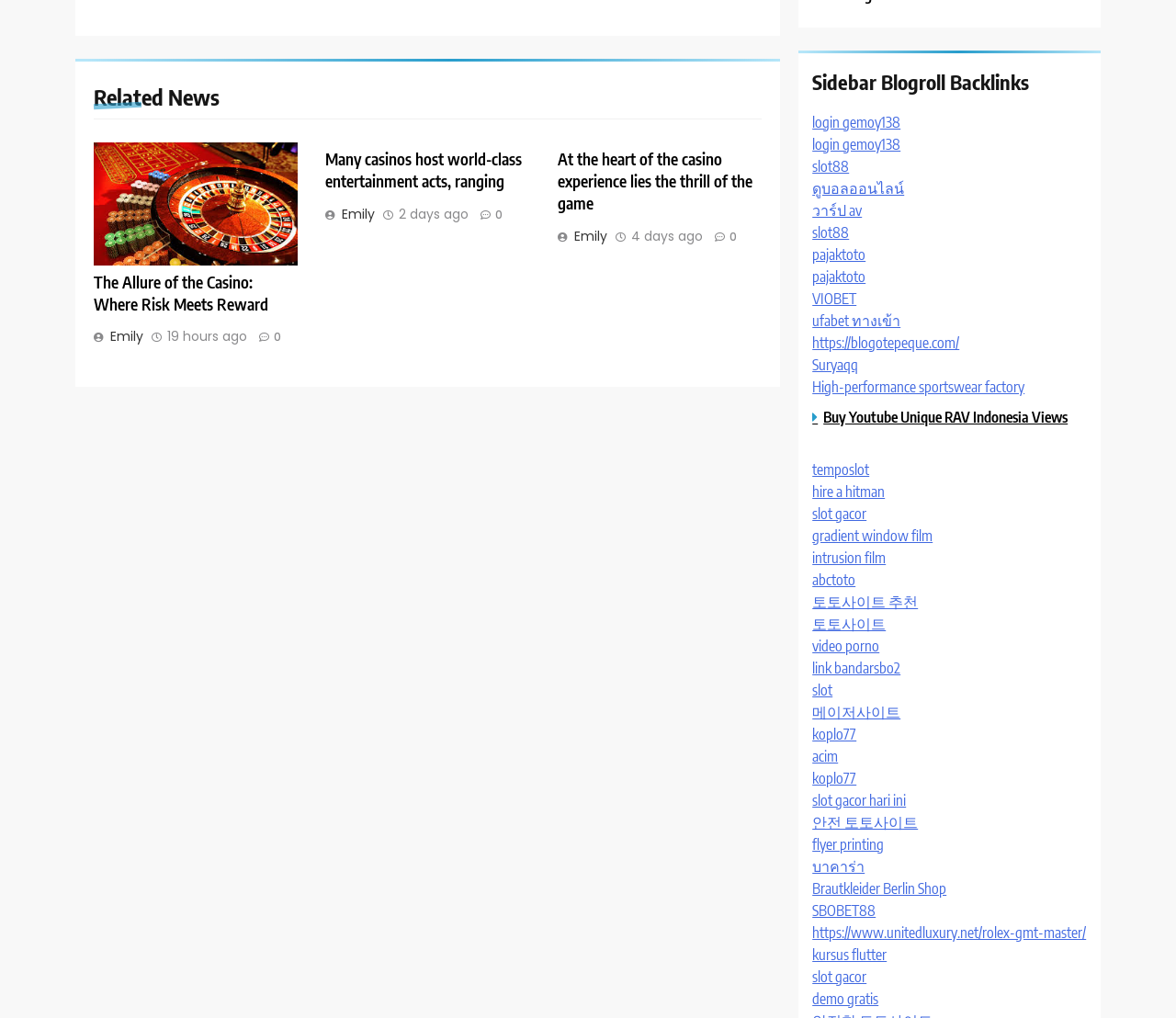Locate the bounding box coordinates of the segment that needs to be clicked to meet this instruction: "Check the 'At the heart of the casino experience lies the thrill of the game' article".

[0.474, 0.146, 0.648, 0.211]